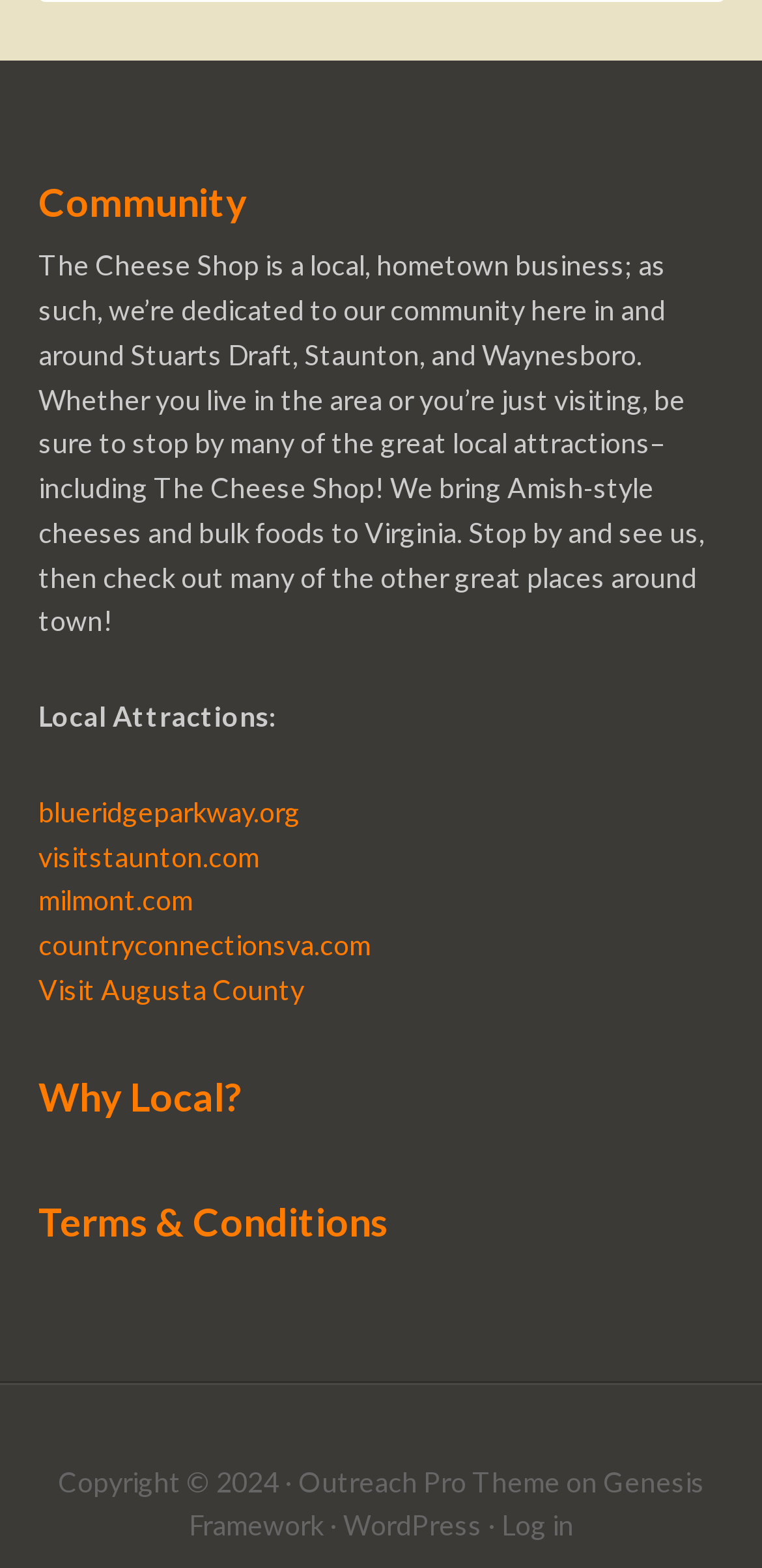What is the name of the local business?
Based on the screenshot, provide your answer in one word or phrase.

The Cheese Shop